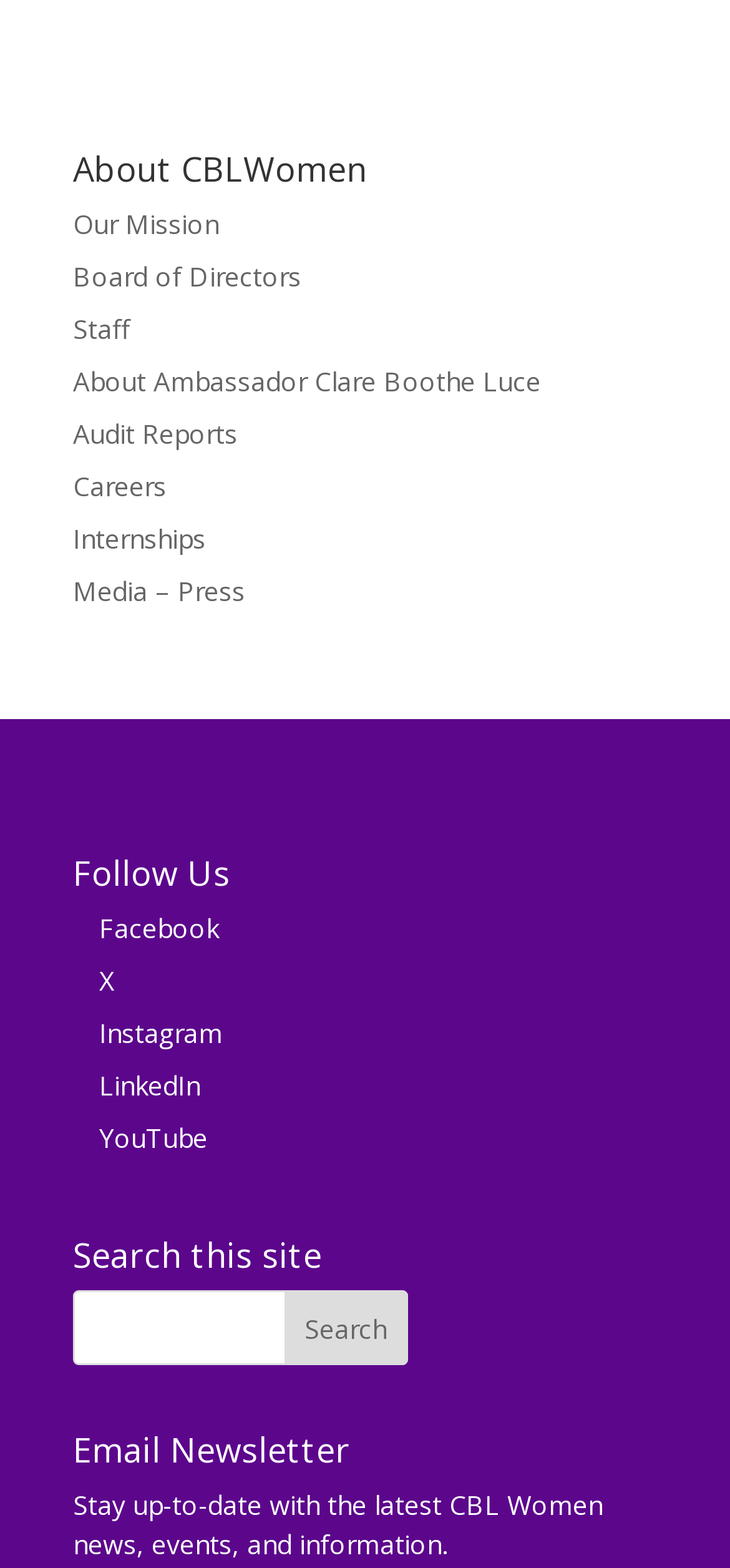Identify the bounding box coordinates for the region to click in order to carry out this instruction: "Follow us on Facebook". Provide the coordinates using four float numbers between 0 and 1, formatted as [left, top, right, bottom].

[0.136, 0.581, 0.3, 0.604]